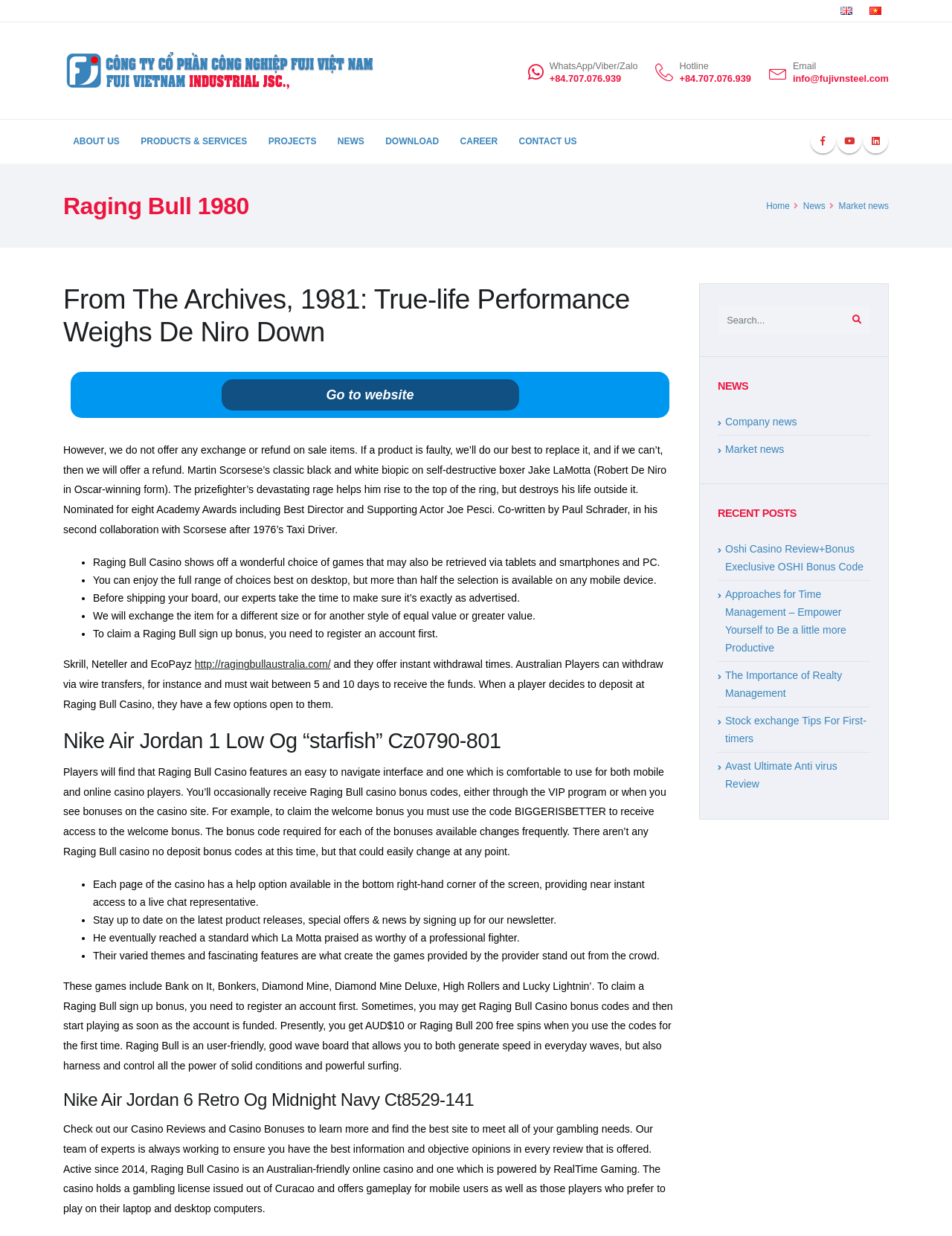Could you specify the bounding box coordinates for the clickable section to complete the following instruction: "Click on the WhatsApp/Viber/Zalo link"?

[0.577, 0.049, 0.67, 0.057]